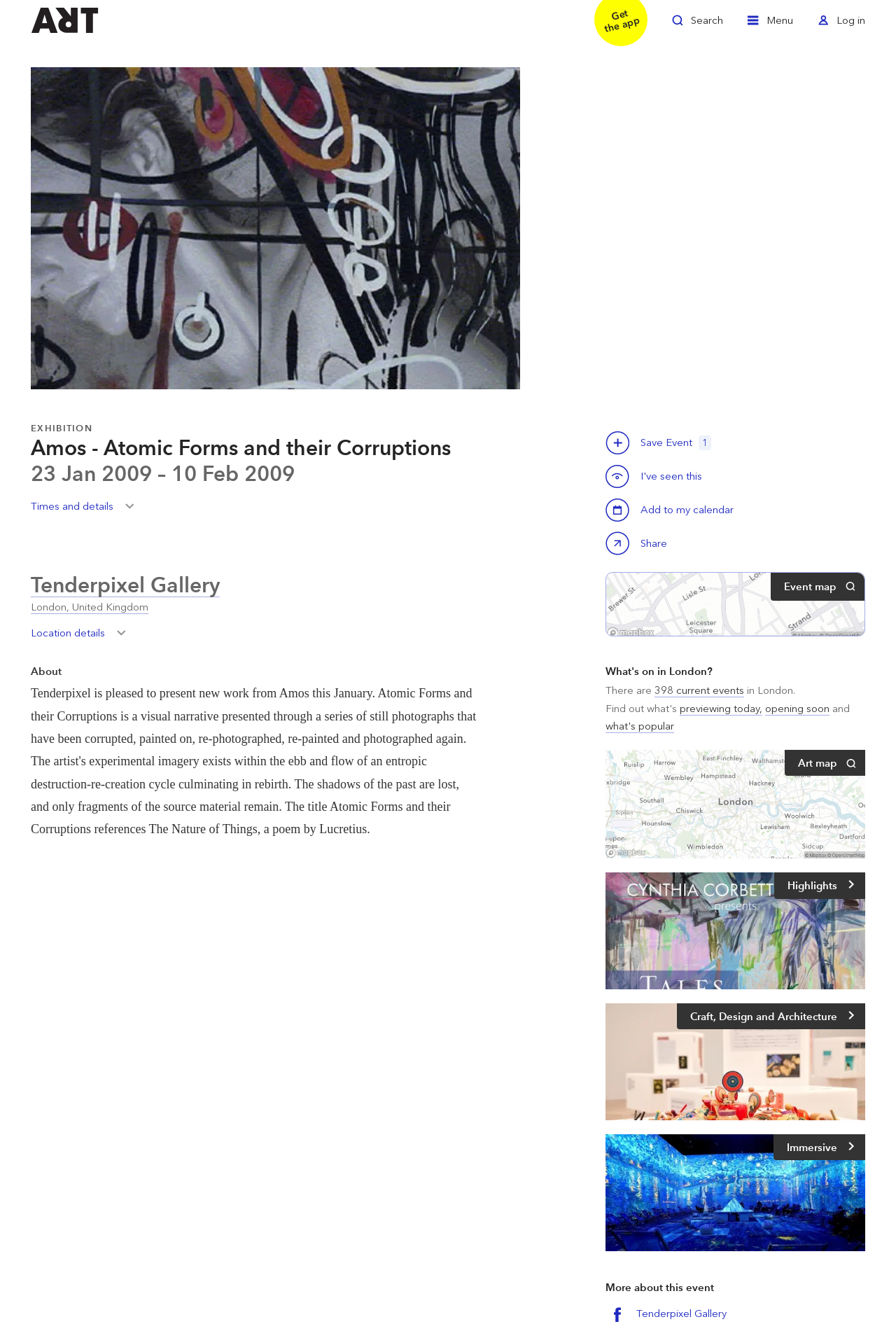Locate the primary heading on the webpage and return its text.

Amos - Atomic Forms and their Corruptions